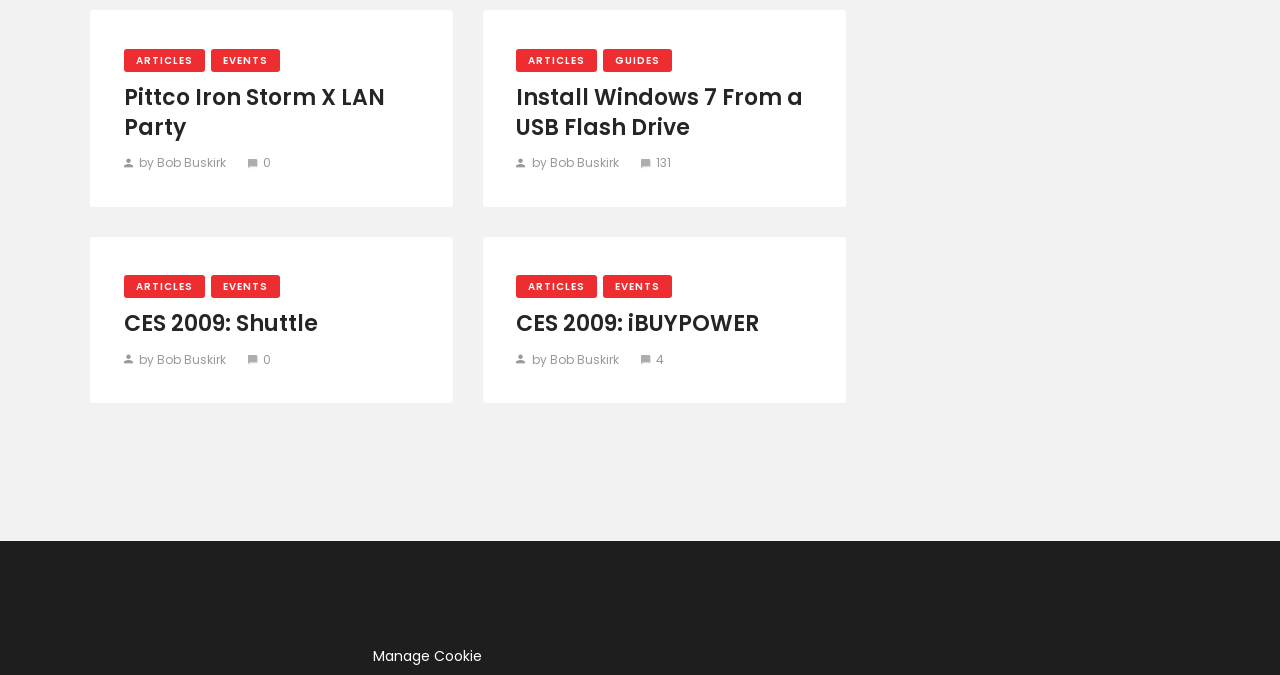Locate the bounding box coordinates of the area to click to fulfill this instruction: "Click on ARTICLES". The bounding box should be presented as four float numbers between 0 and 1, in the order [left, top, right, bottom].

[0.097, 0.072, 0.16, 0.106]